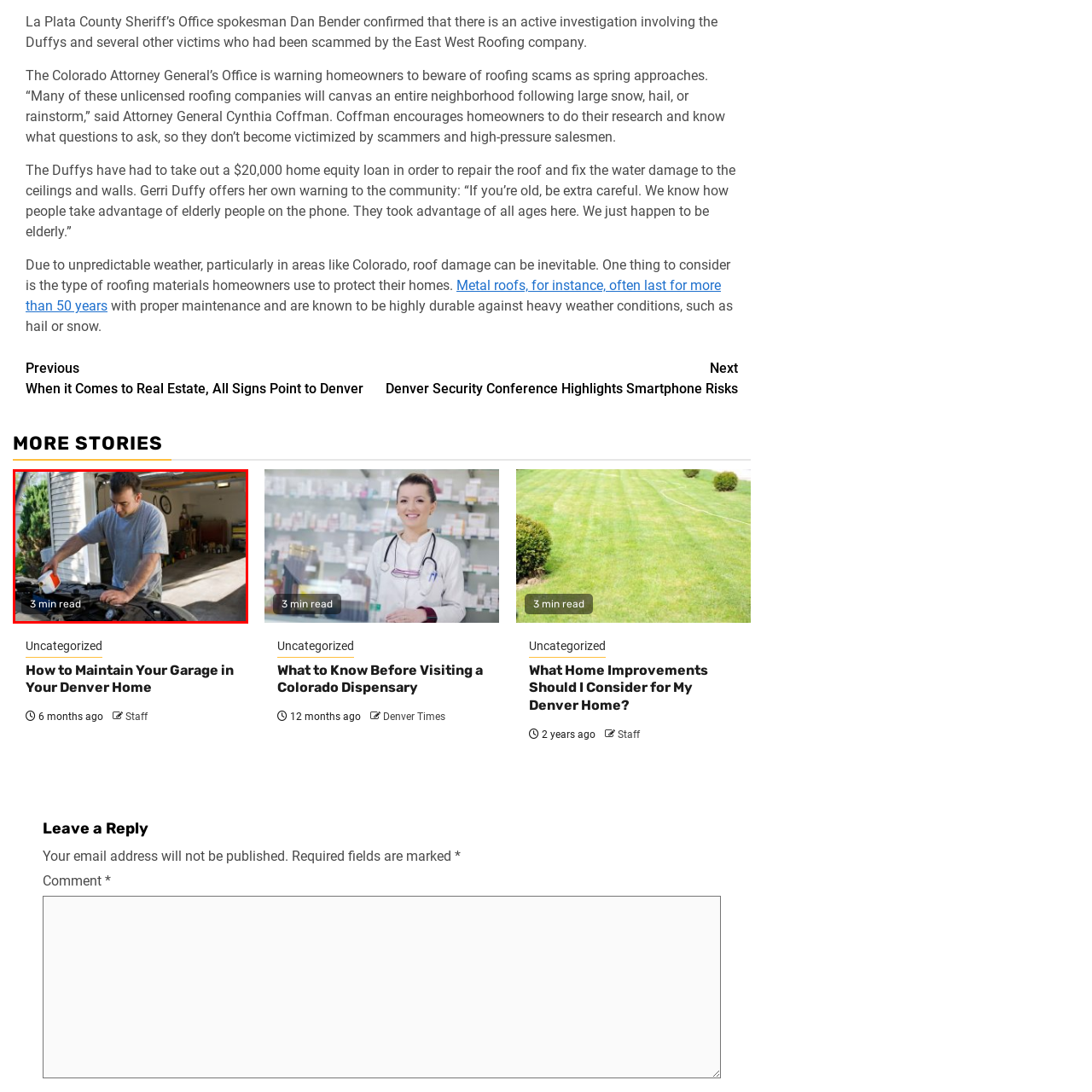Refer to the image area inside the black border, What is the man doing? 
Respond concisely with a single word or phrase.

Maintaining his vehicle